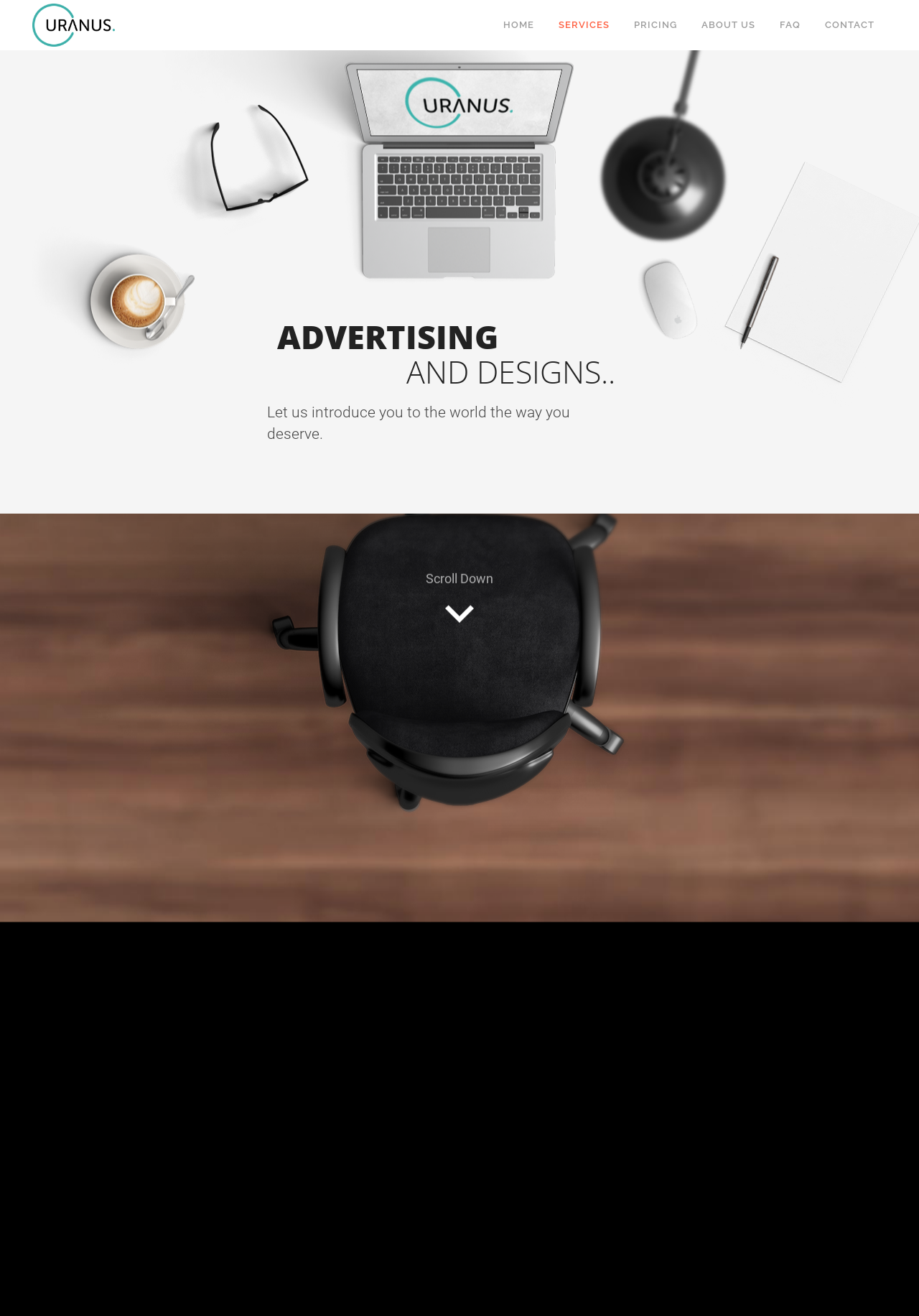Reply to the question with a brief word or phrase: What is the logo of the company?

Uranus Agency